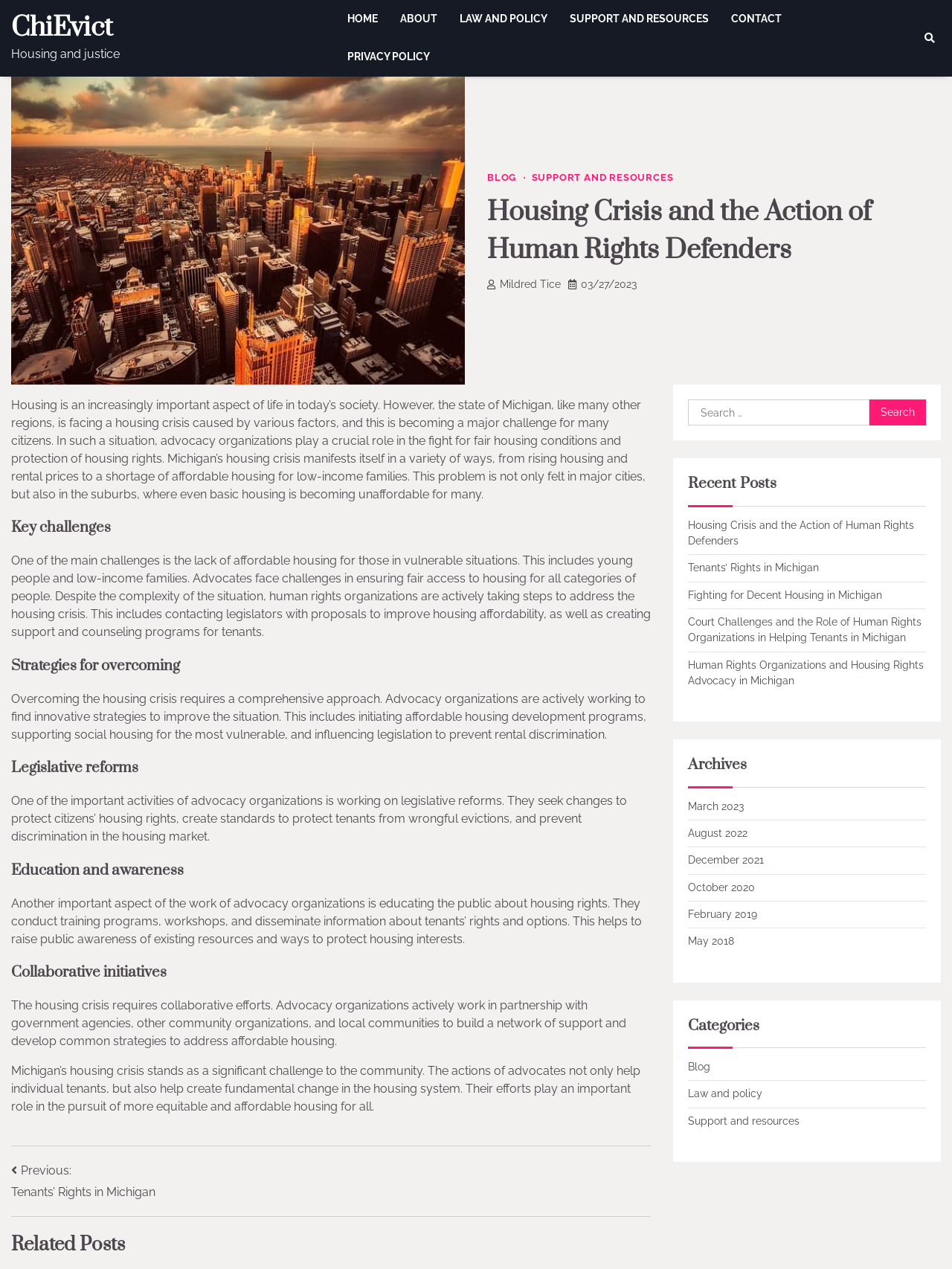Using the provided element description "Tenants’ Rights in Michigan", determine the bounding box coordinates of the UI element.

[0.723, 0.443, 0.86, 0.452]